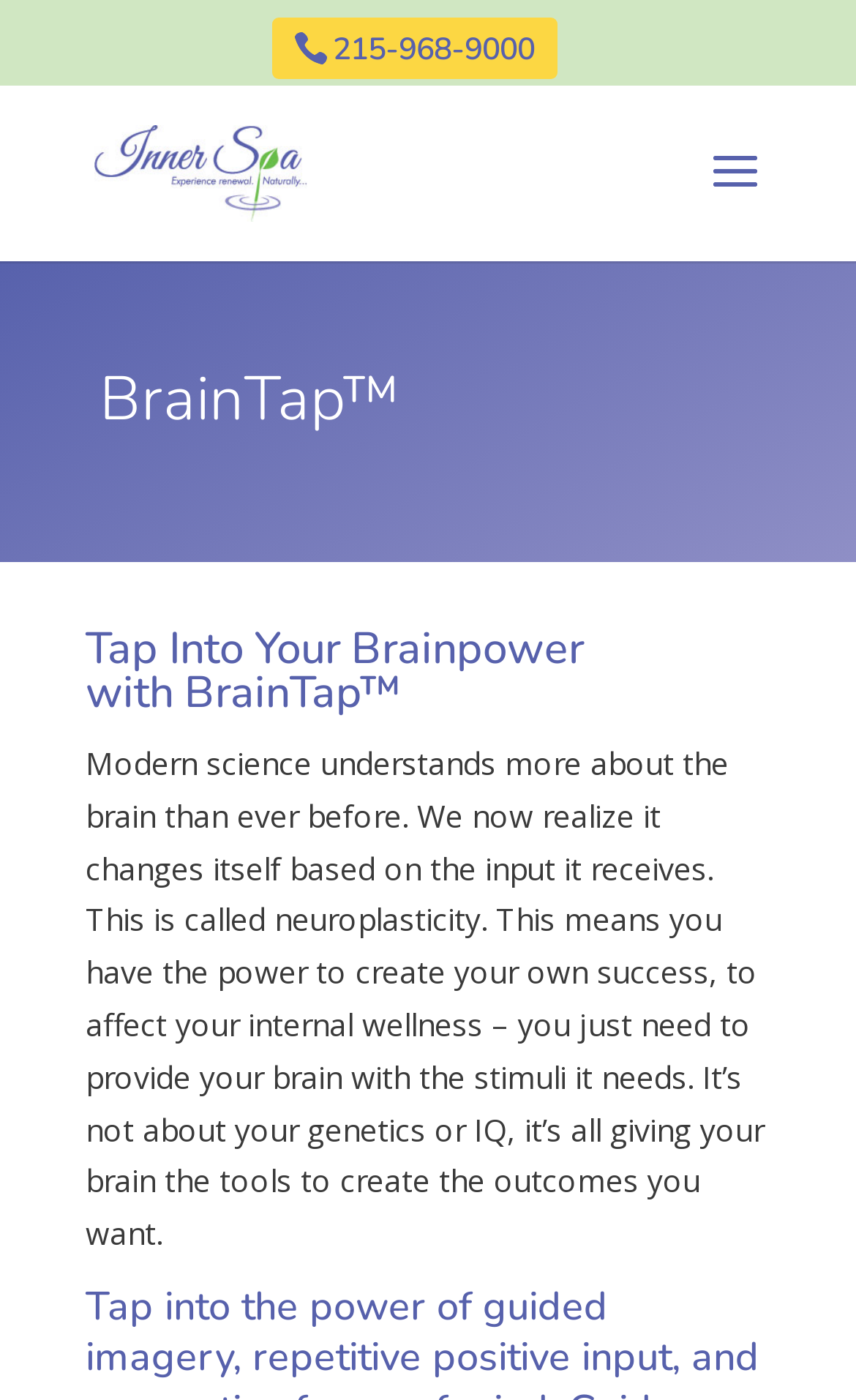What is the phone number to contact?
Refer to the image and answer the question using a single word or phrase.

215-968-9000